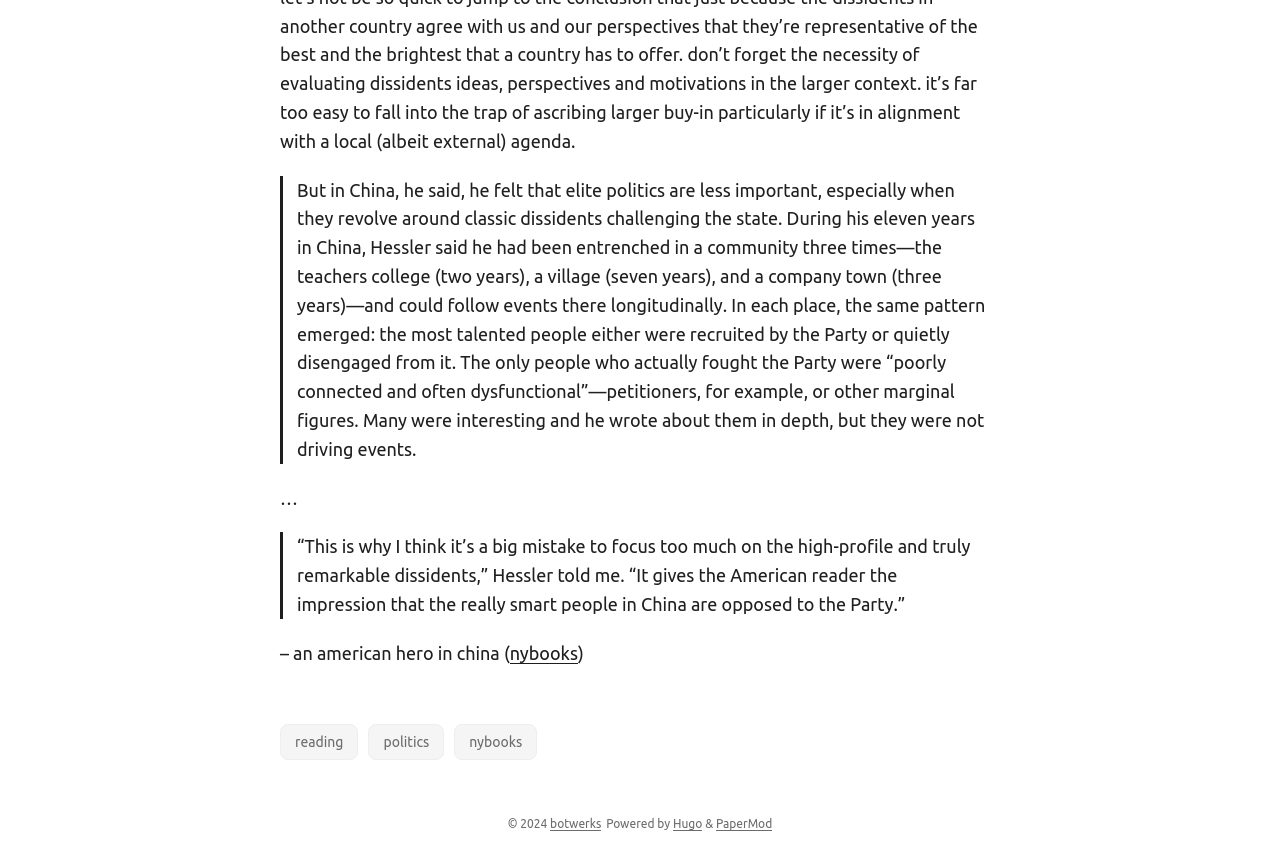What is the name of the publication?
Answer the question using a single word or phrase, according to the image.

NY Books